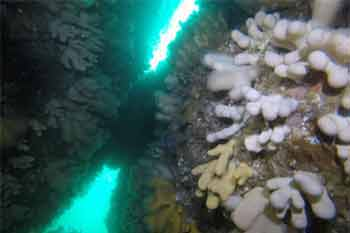Provide an in-depth description of all elements within the image.

The image captures an underwater scene featuring vibrant corals in varying hues of white and yellow. The corals are densely clustered along a rocky substrate, suggesting a rich marine ecosystem. In the background, a striking shaft of turquoise light pierces through the depths, illuminating the surrounding corals and creating an ethereal glow. This light indicates a potential opening or gap in the rock, inviting curiosity about what lies beyond. Collectively, the scene embodies the beauty and complexity of underwater environments, emphasizing the importance of coral ecosystems in marine biodiversity.